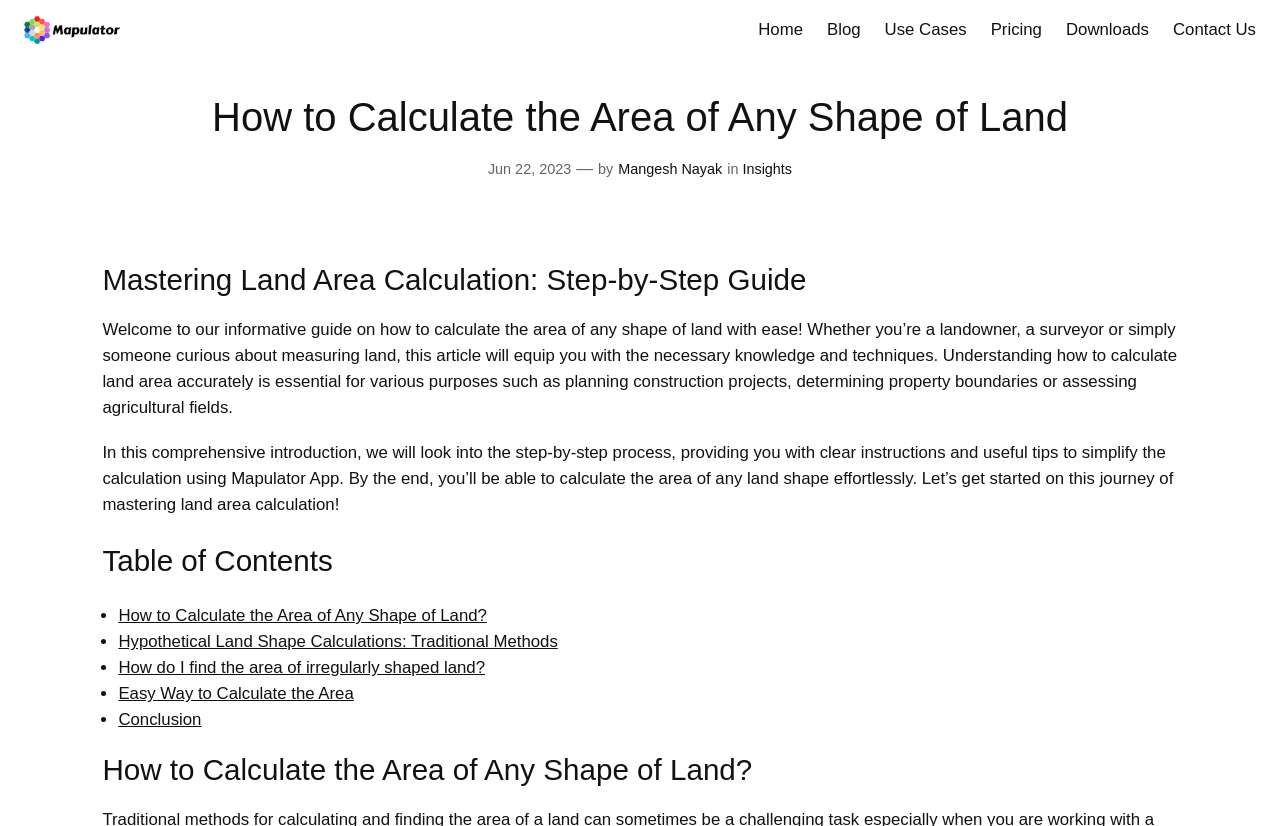Please reply with a single word or brief phrase to the question: 
How many links are present in the navigation section?

6